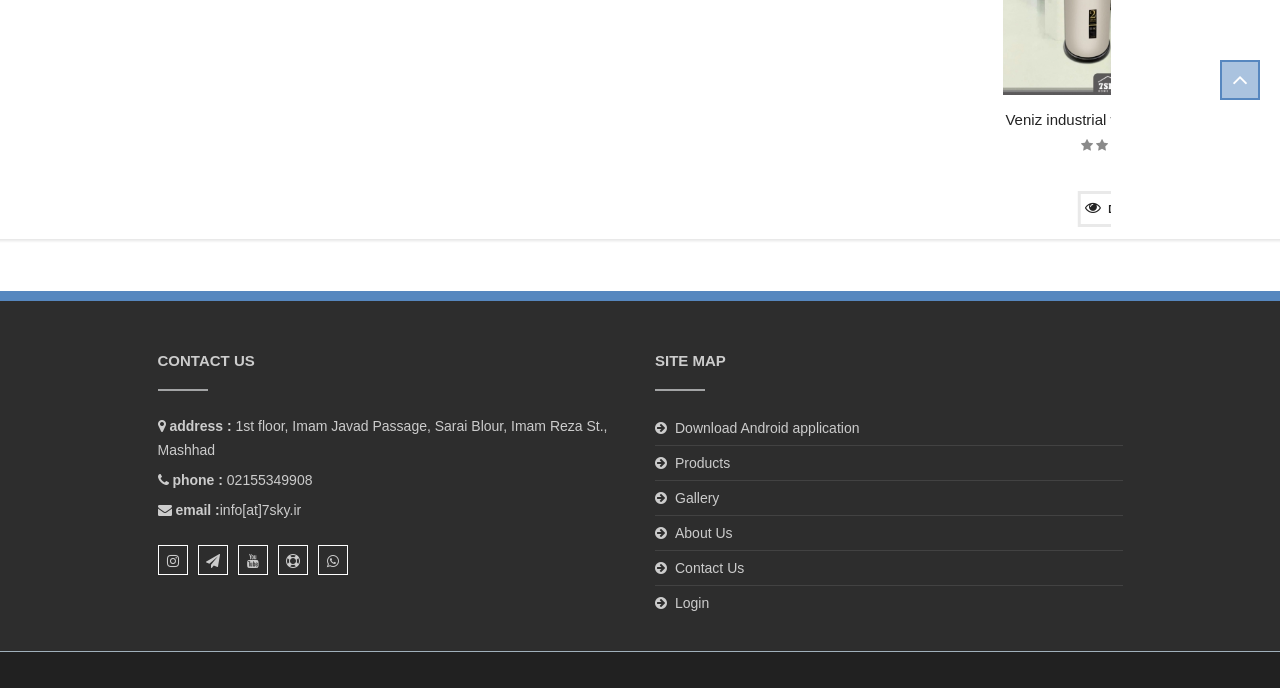Give a one-word or one-phrase response to the question: 
What is the product name on the top?

Veniz industrial waste bin 50 liters